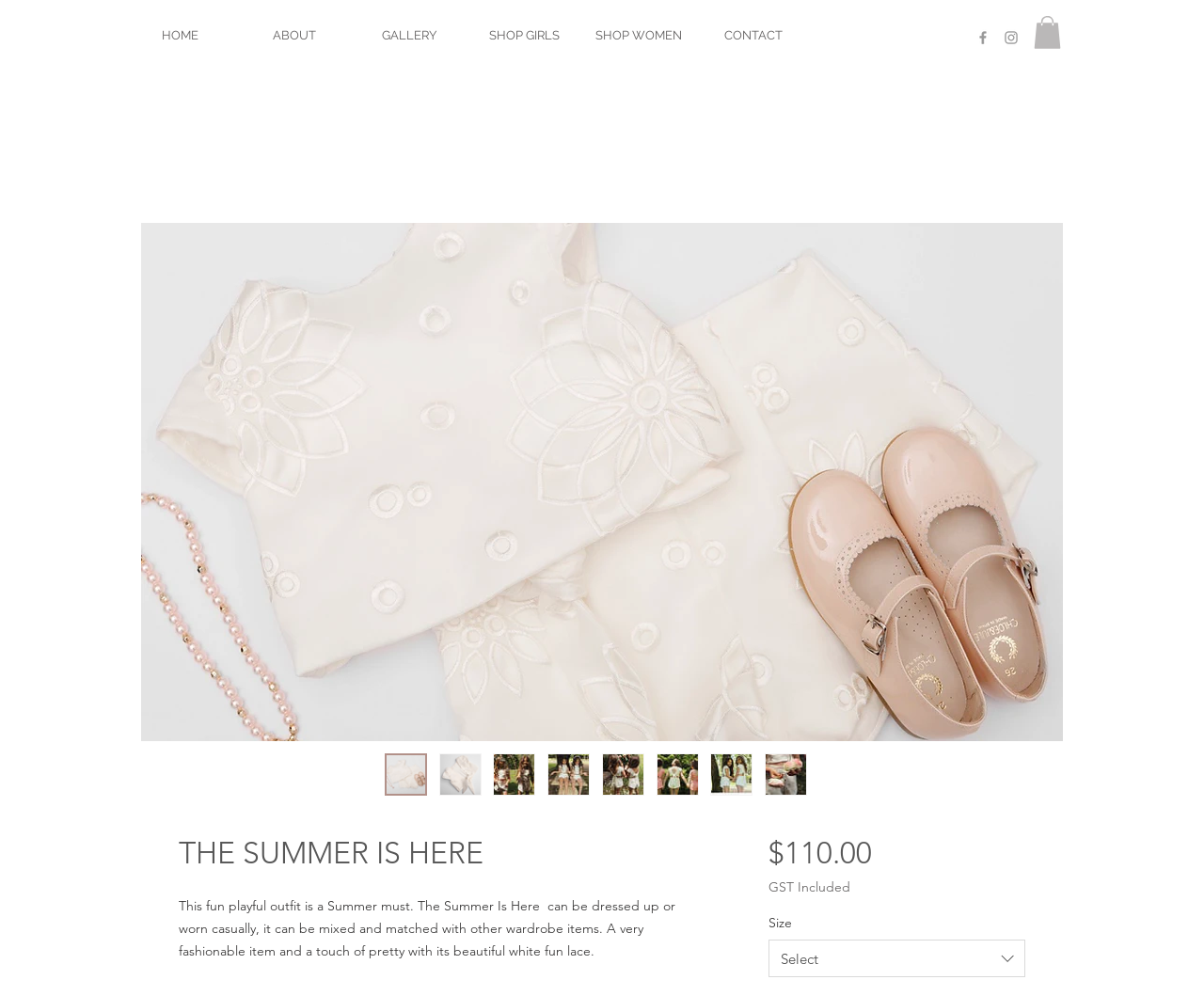Determine the bounding box coordinates of the region I should click to achieve the following instruction: "Select a size from the dropdown list". Ensure the bounding box coordinates are four float numbers between 0 and 1, i.e., [left, top, right, bottom].

[0.638, 0.944, 0.852, 0.981]